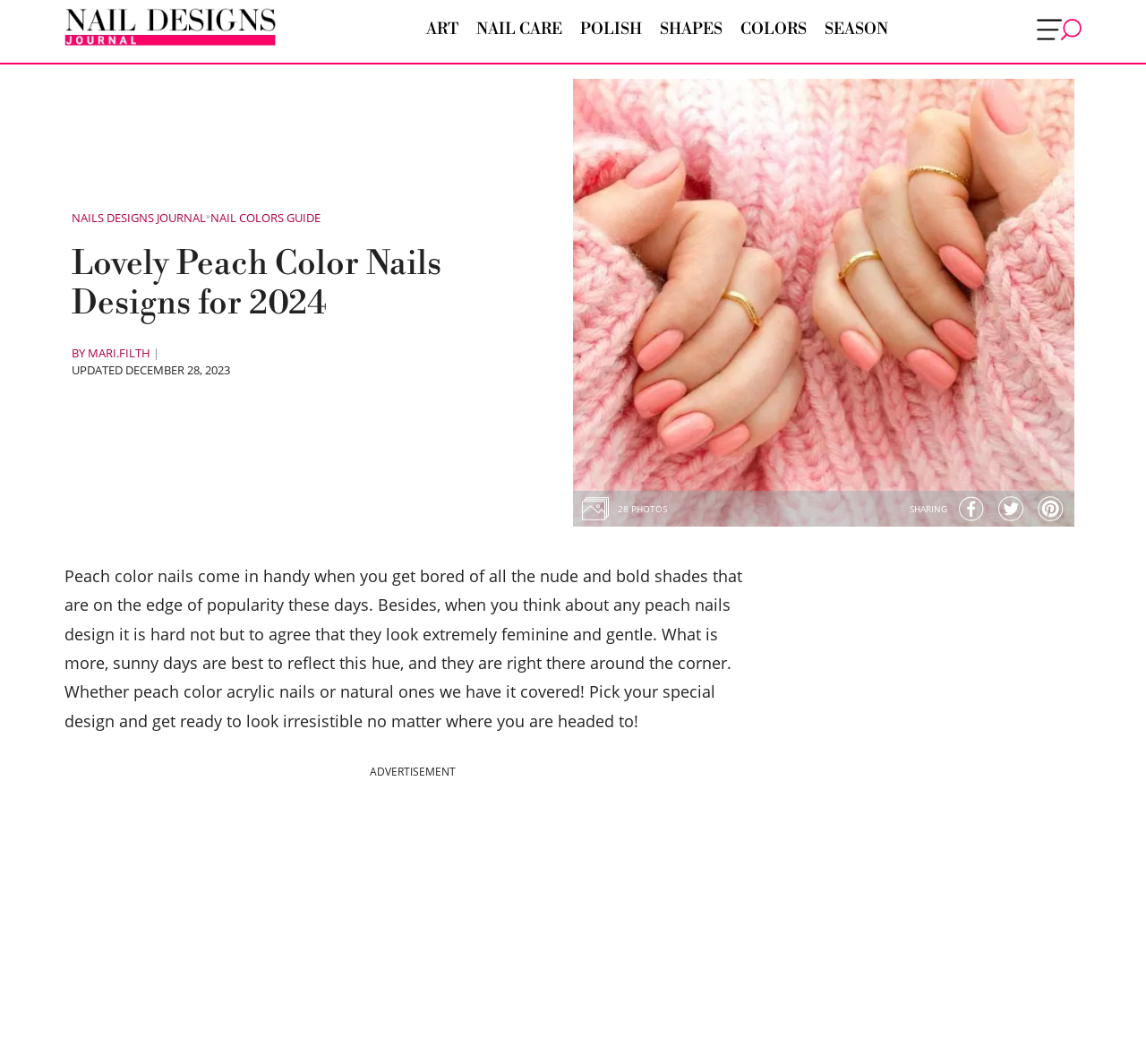Find the bounding box coordinates of the element to click in order to complete the given instruction: "View Lovely Peach Color Nails Designs You Must To Try."

[0.5, 0.074, 0.938, 0.495]